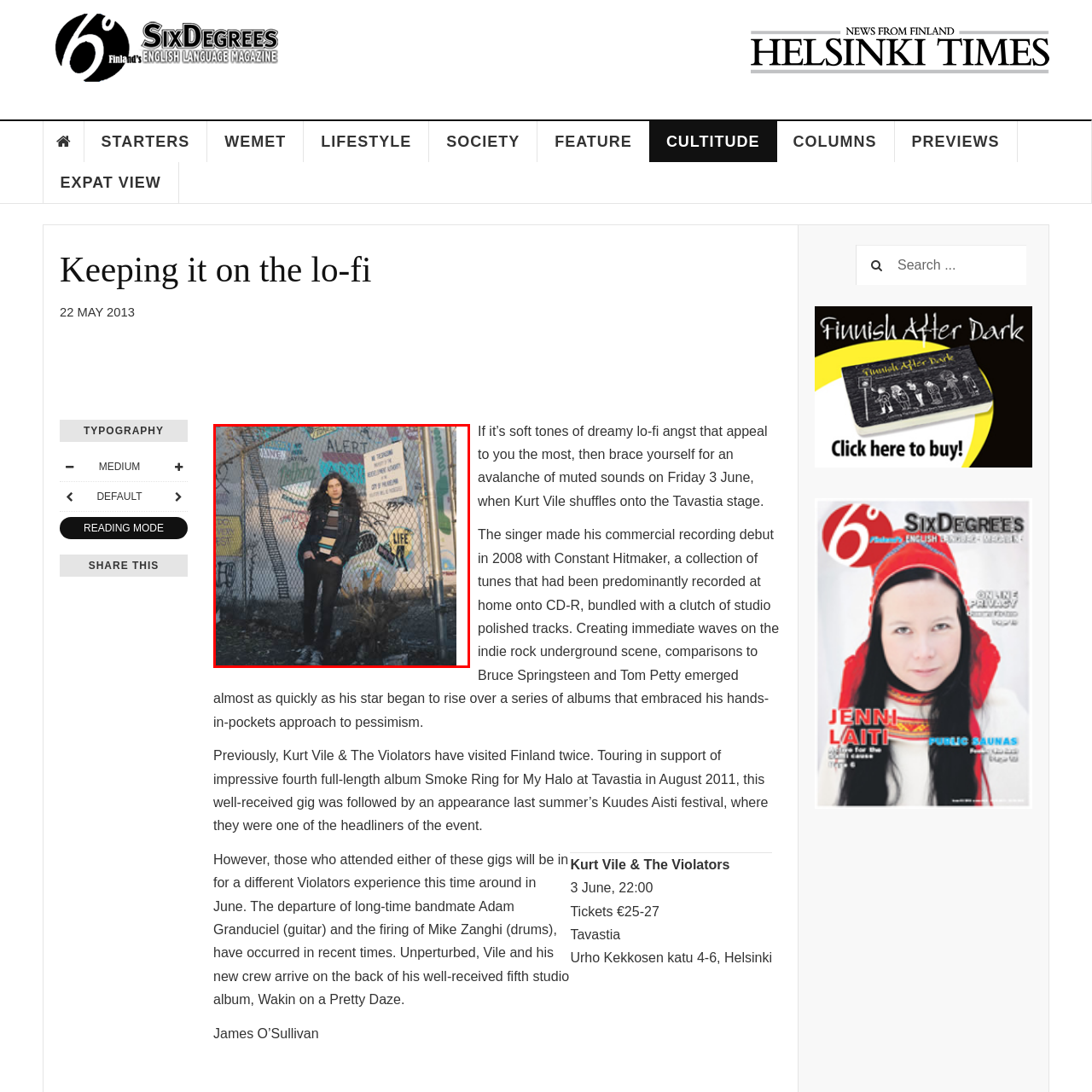Observe the image within the red outline and respond to the ensuing question with a detailed explanation based on the visual aspects of the image: 
Is the background of the image colorful?

The caption describes the background as a 'colorful mix of street art', which implies that the background is indeed colorful and vibrant.